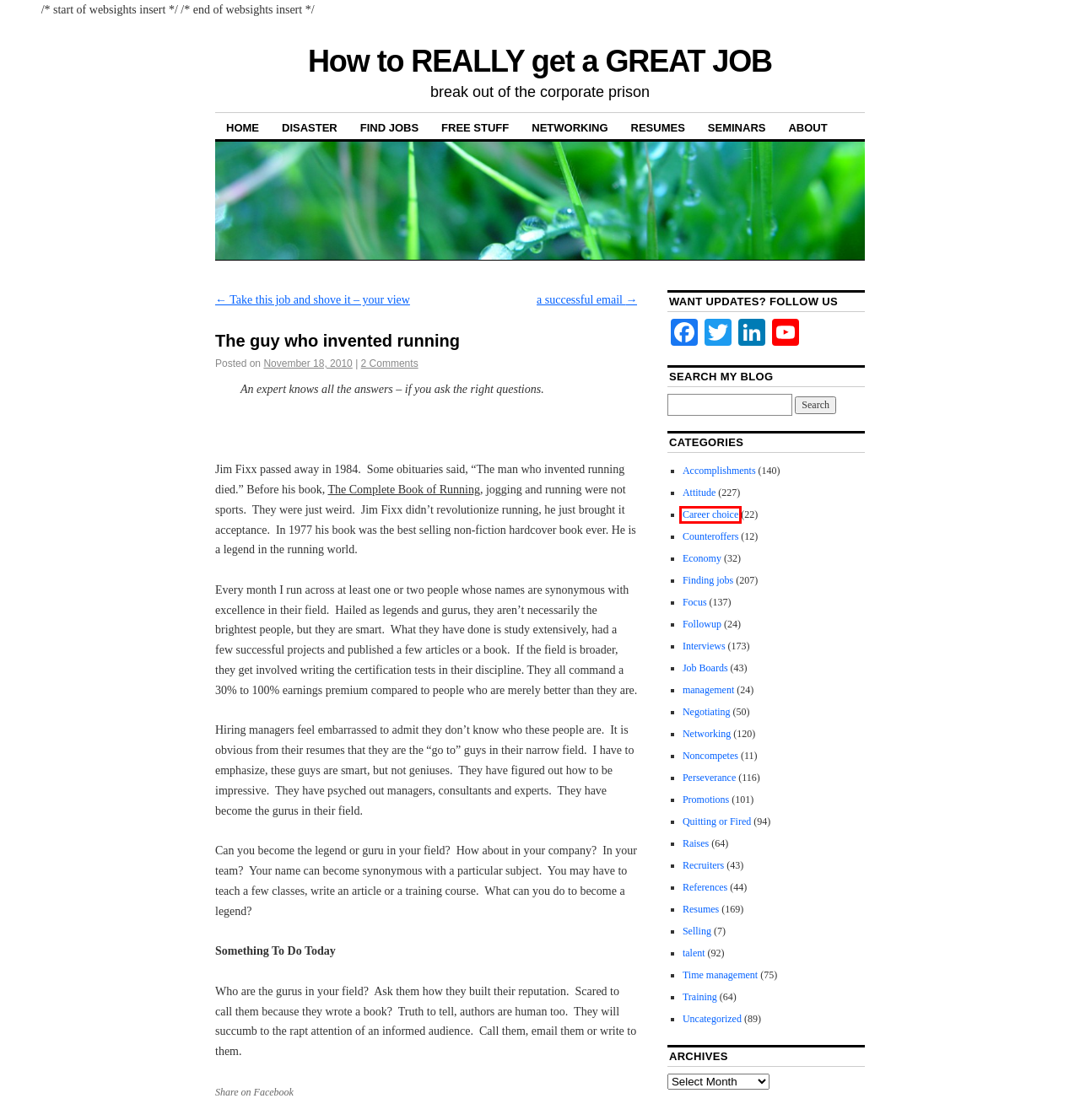Analyze the screenshot of a webpage with a red bounding box and select the webpage description that most accurately describes the new page resulting from clicking the element inside the red box. Here are the candidates:
A. Time management | How to REALLY get a GREAT JOB
B. Followup | How to REALLY get a GREAT JOB
C. Seminars | How to REALLY get a GREAT JOB
D. Counteroffers | How to REALLY get a GREAT JOB
E. Attitude | How to REALLY get a GREAT JOB
F. How to REALLY get a GREAT JOB | break out of the corporate prison
G. Quitting or Fired | How to REALLY get a GREAT JOB
H. Career choice | How to REALLY get a GREAT JOB

H